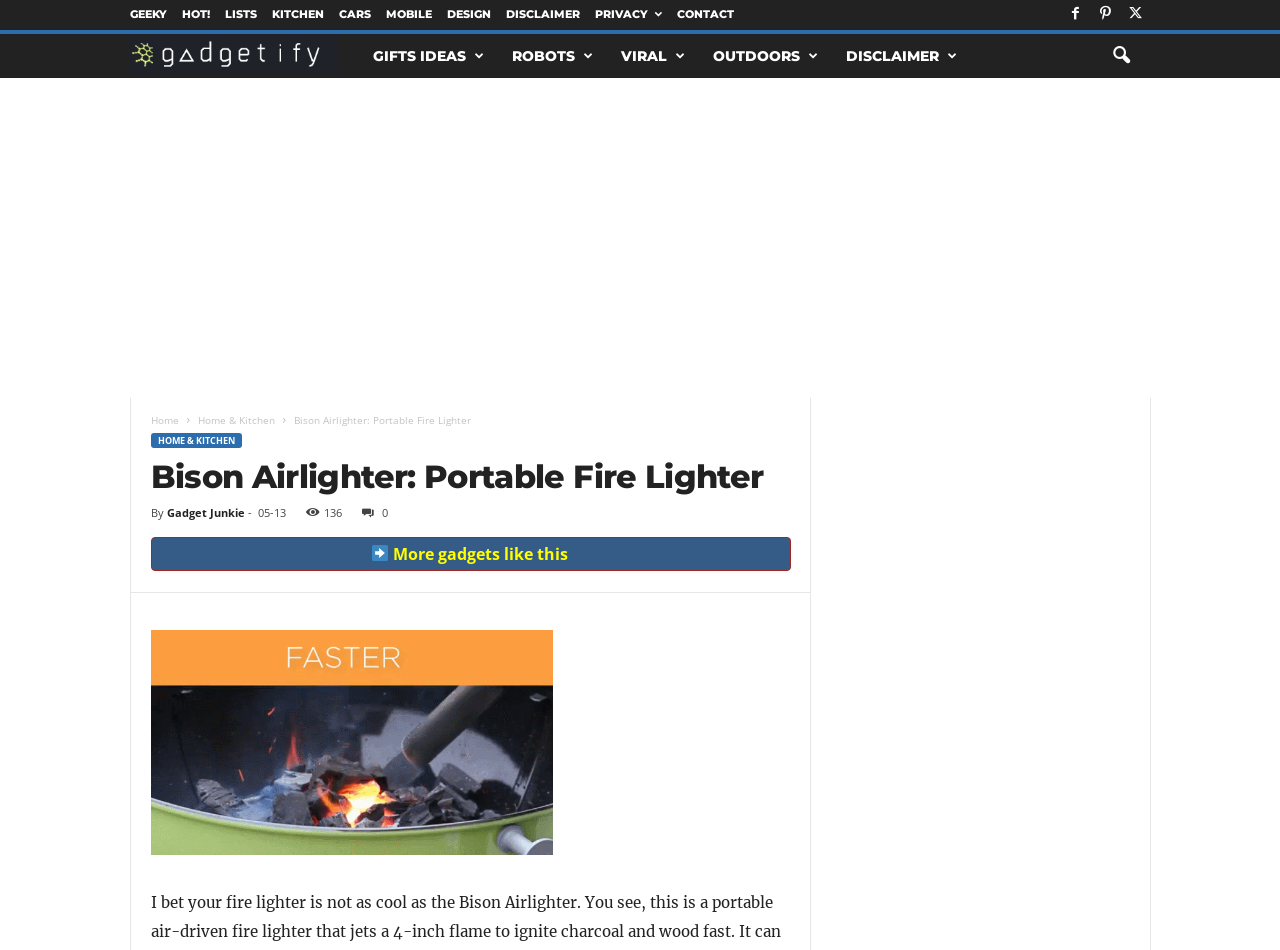Determine the bounding box coordinates for the clickable element required to fulfill the instruction: "Click on GEEKY". Provide the coordinates as four float numbers between 0 and 1, i.e., [left, top, right, bottom].

[0.101, 0.007, 0.13, 0.022]